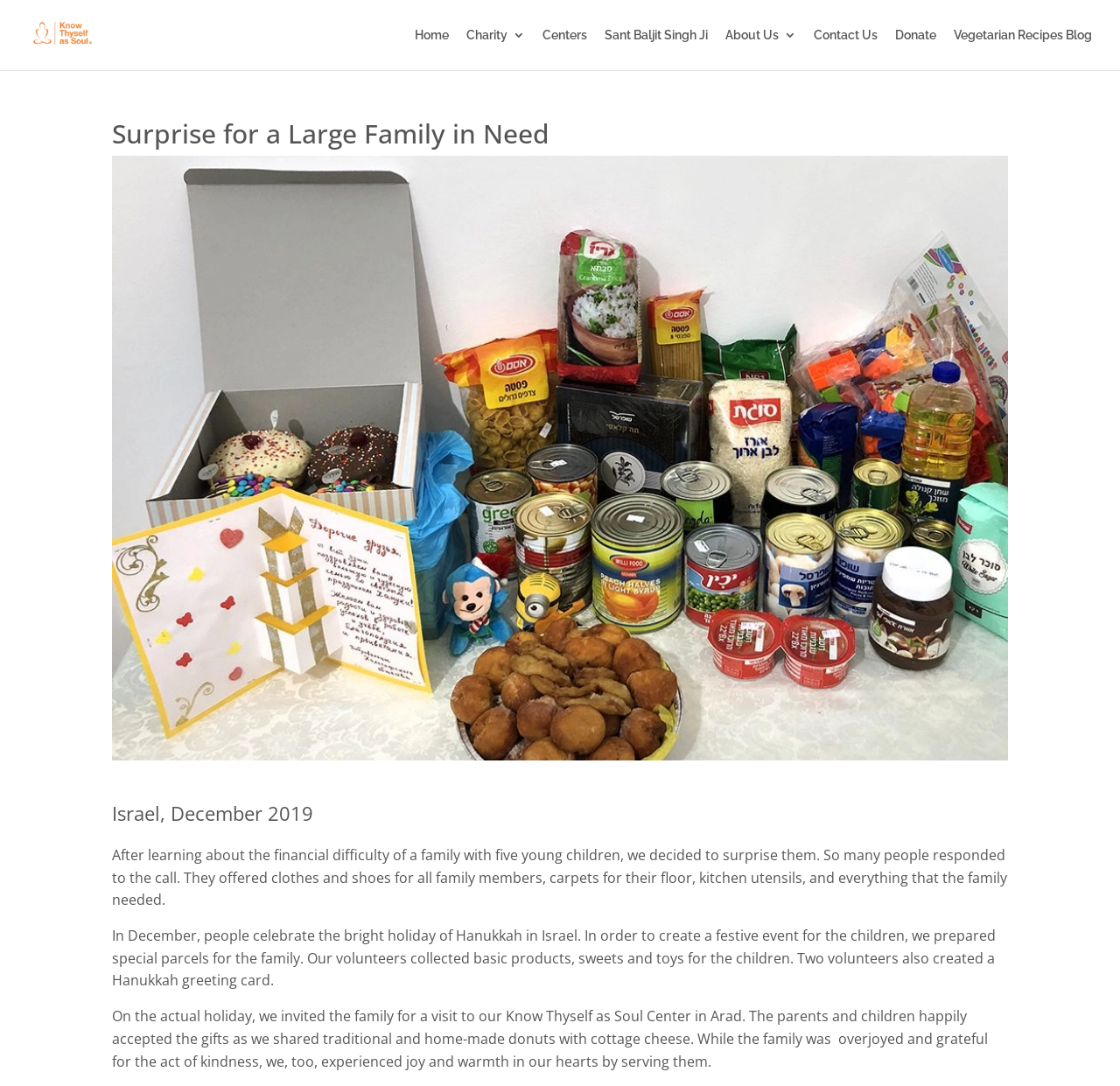Please answer the following question as detailed as possible based on the image: 
What was created by two volunteers?

The text specifically mentions that 'Two volunteers also created a Hanukkah greeting card.' This indicates that the two volunteers created a Hanukkah greeting card for the family.